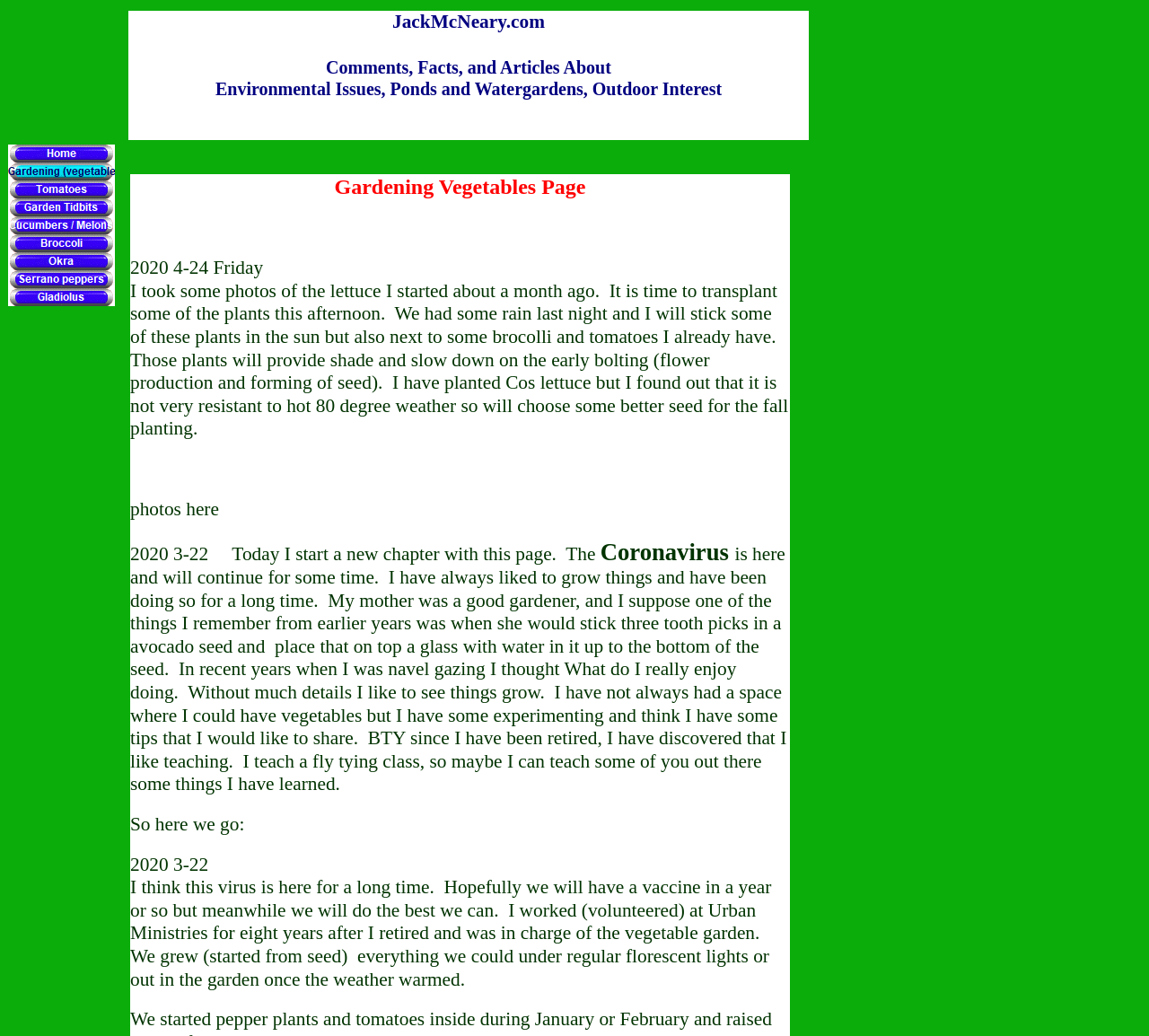Give a one-word or short phrase answer to the question: 
How many rows are there in the top table?

2